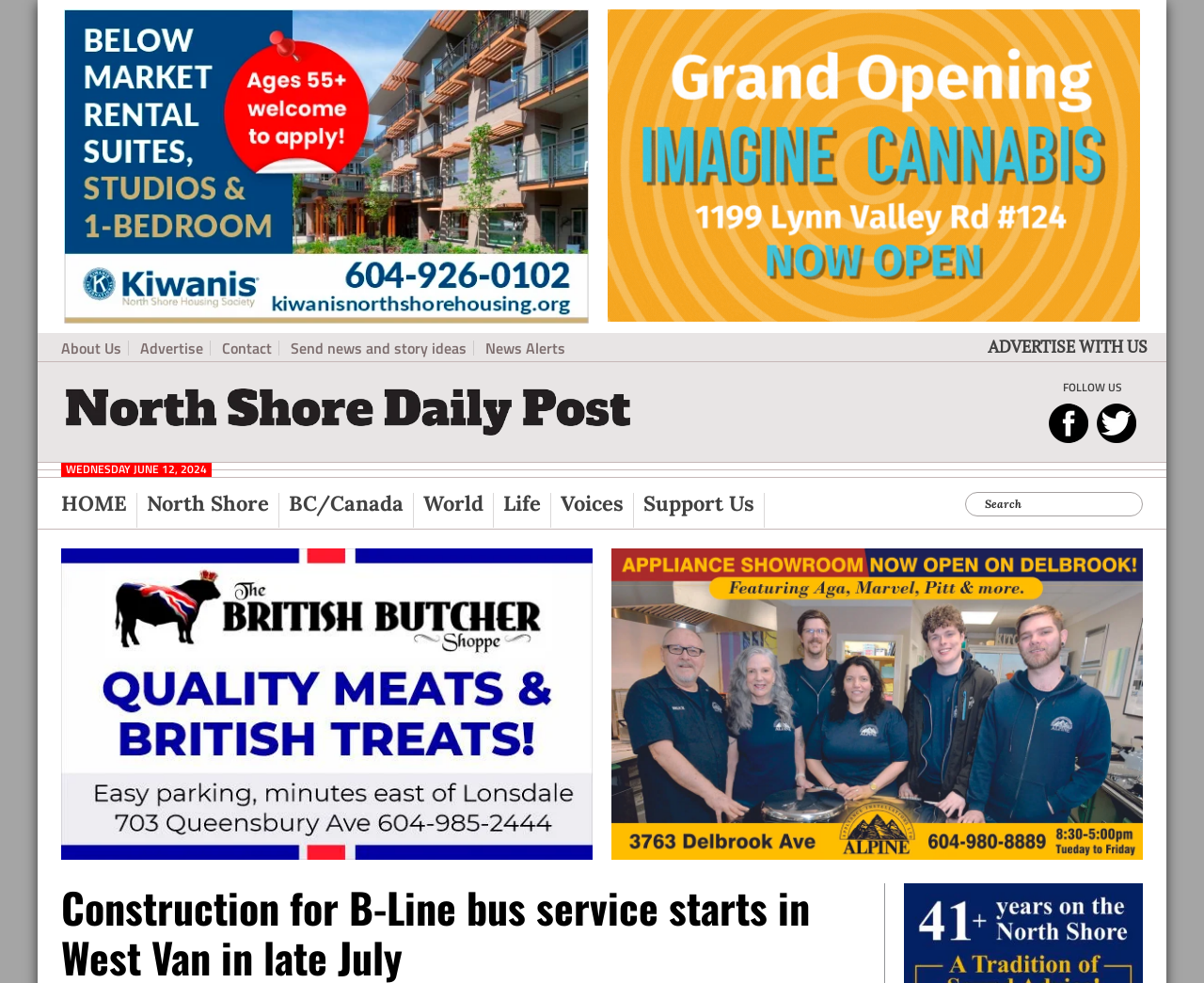Determine the bounding box coordinates of the target area to click to execute the following instruction: "Visit the North Shore Daily Post homepage."

[0.055, 0.395, 0.523, 0.443]